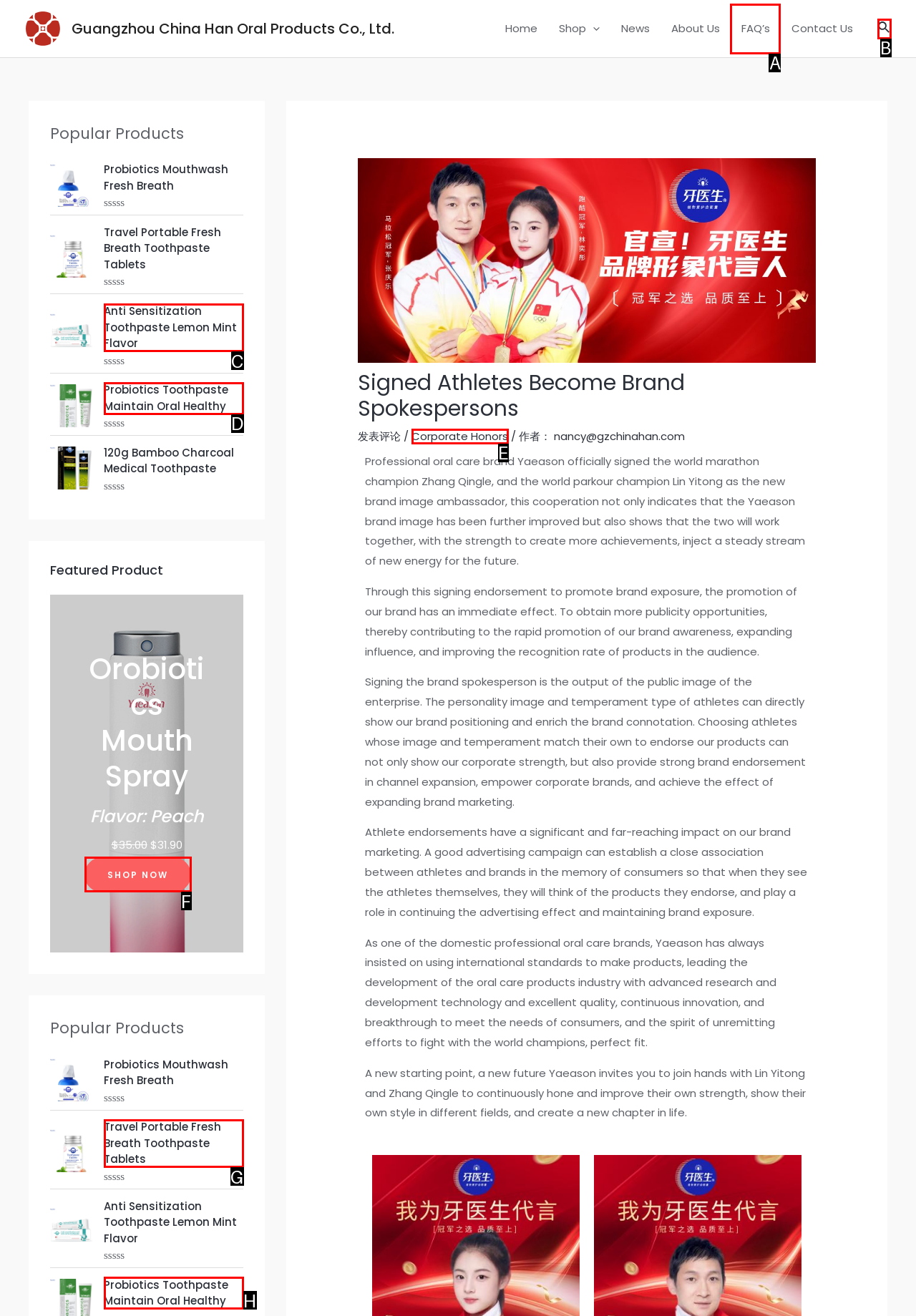Match the description: Probiotics Toothpaste Maintain Oral Healthy to the correct HTML element. Provide the letter of your choice from the given options.

D